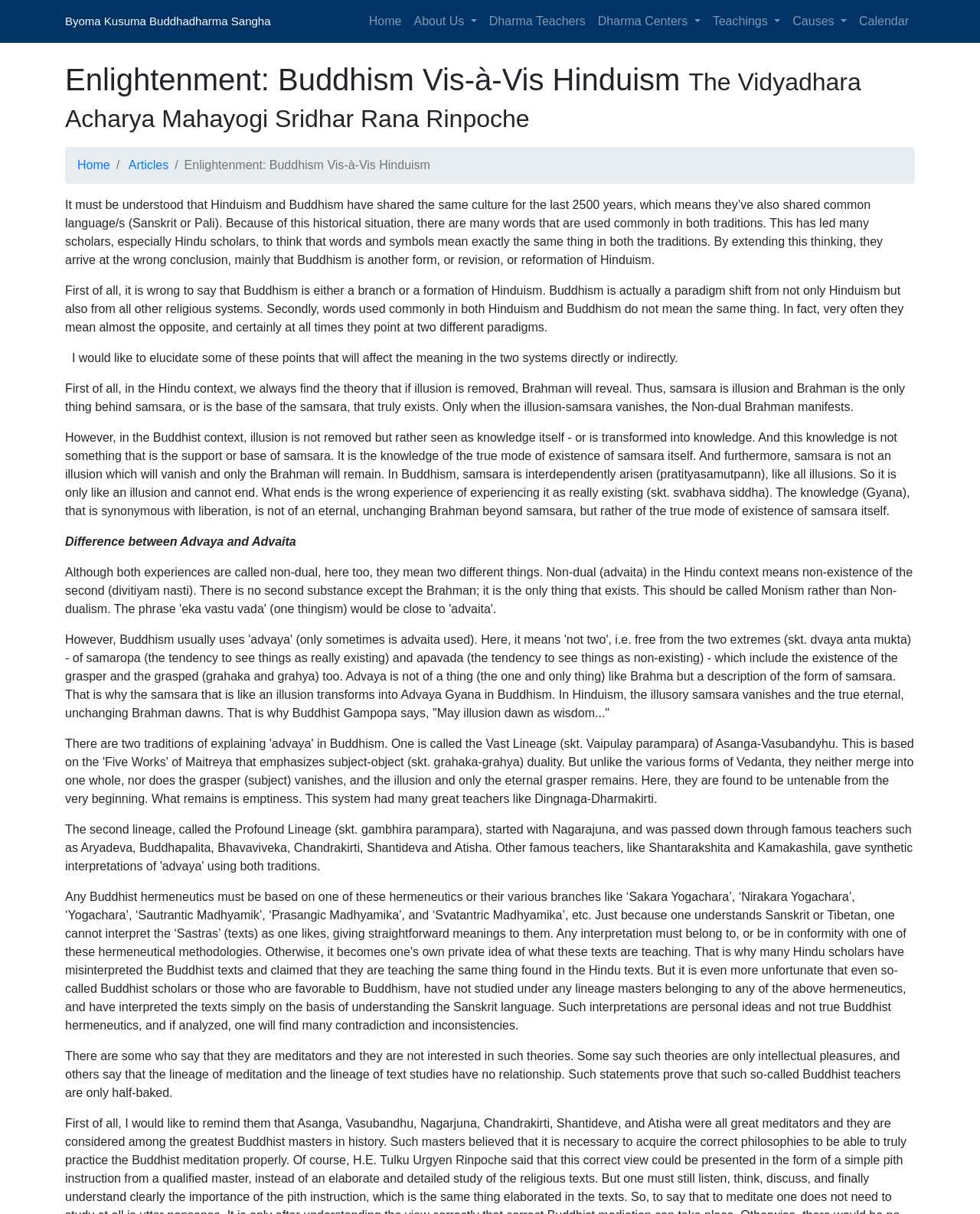Extract the main heading text from the webpage.

Enlightenment: Buddhism Vis-à-Vis Hinduism The Vidyadhara Acharya Mahayogi Sridhar Rana Rinpoche